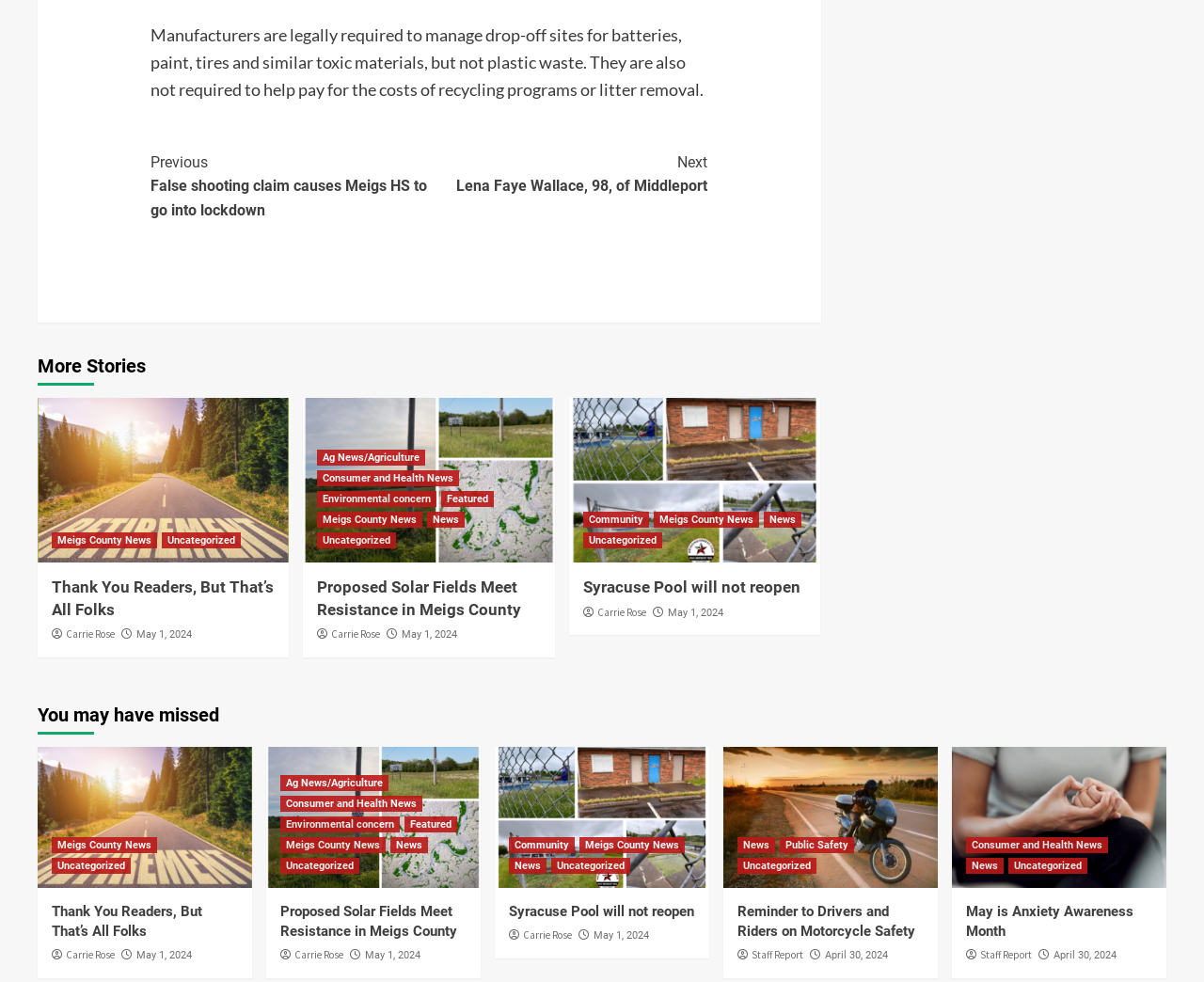Based on the image, please elaborate on the answer to the following question:
Who is the author of the article 'Syracuse Pool will not reopen'?

I found the article 'Syracuse Pool will not reopen' and looked for its author, which is listed as 'Carrie Rose'.